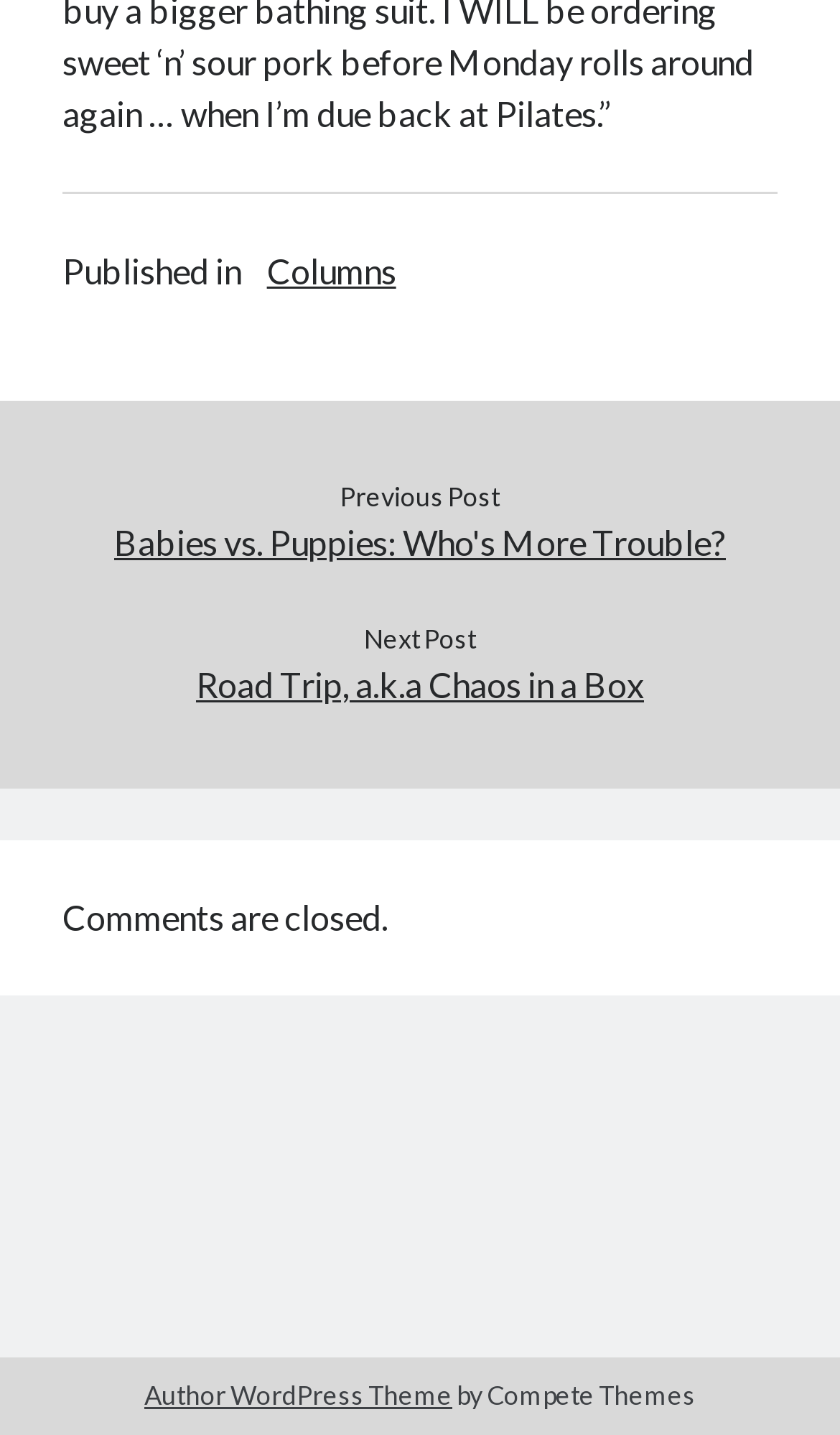What is the status of comments on this post?
Please look at the screenshot and answer using one word or phrase.

Comments are closed